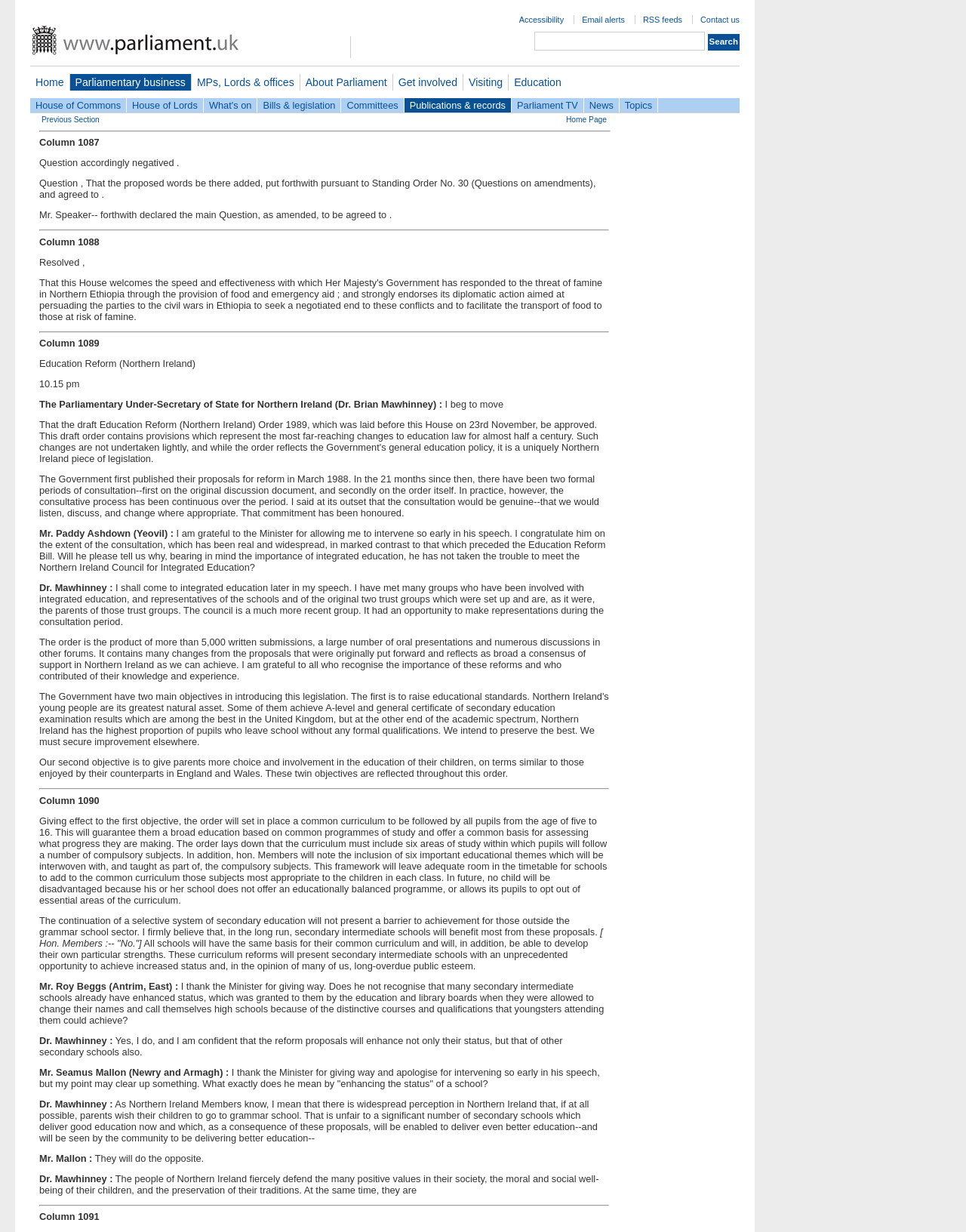Please locate the bounding box coordinates of the element that should be clicked to achieve the given instruction: "Search for a term".

[0.553, 0.026, 0.73, 0.041]